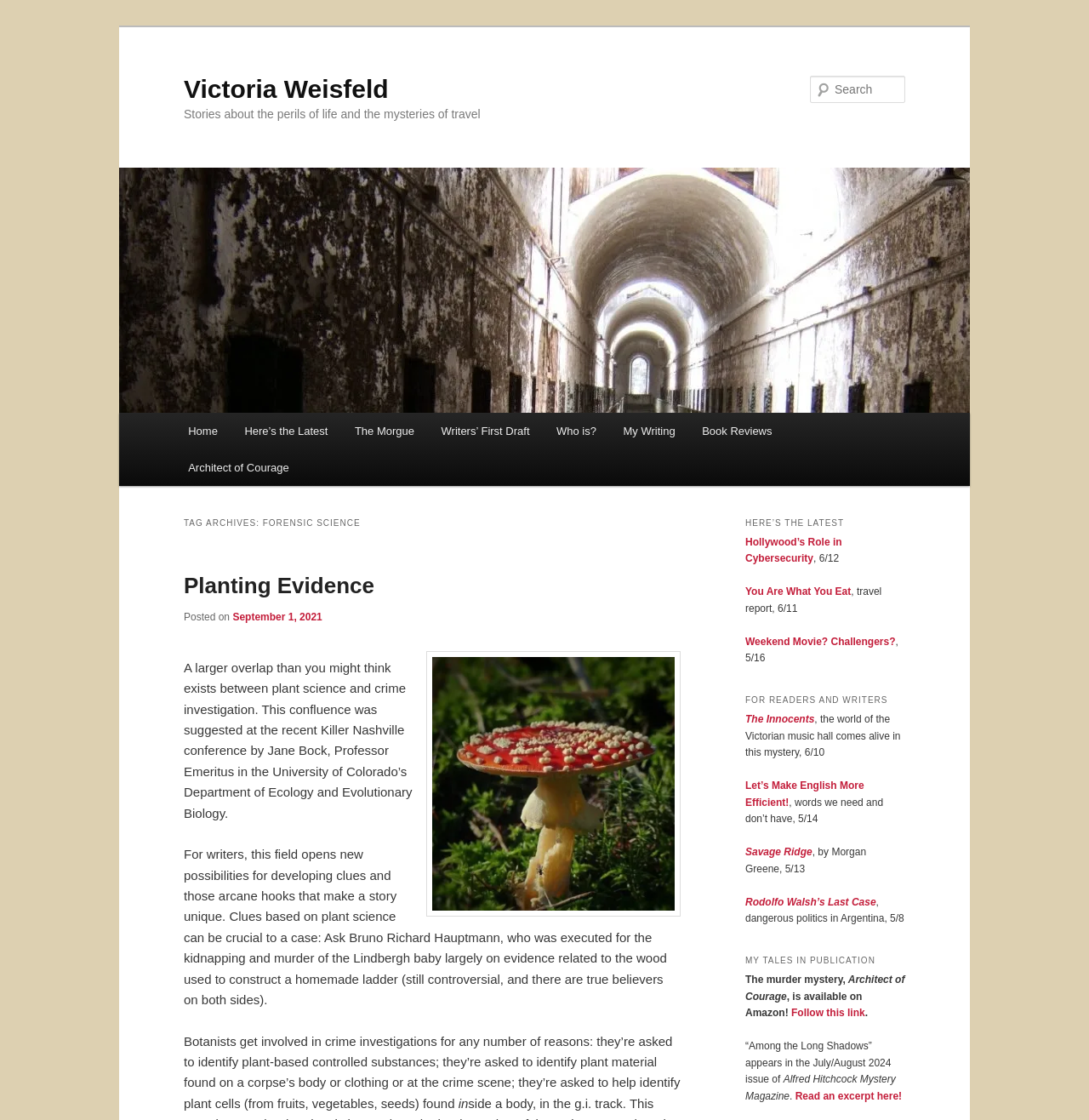Provide a brief response to the question below using a single word or phrase: 
What is the name of the author?

Victoria Weisfeld